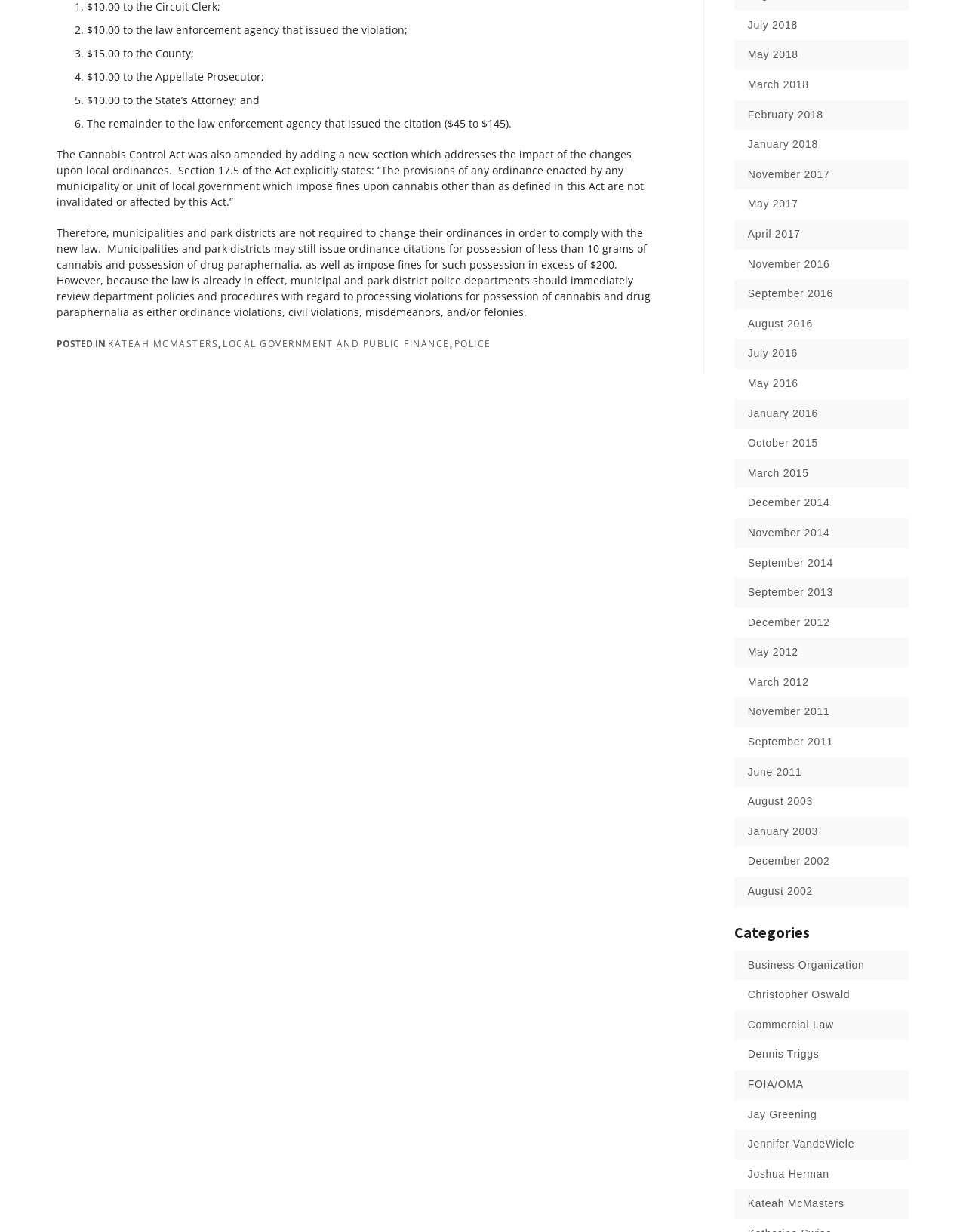Can you identify the bounding box coordinates of the clickable region needed to carry out this instruction: 'Search by title, author or keyword'? The coordinates should be four float numbers within the range of 0 to 1, stated as [left, top, right, bottom].

None